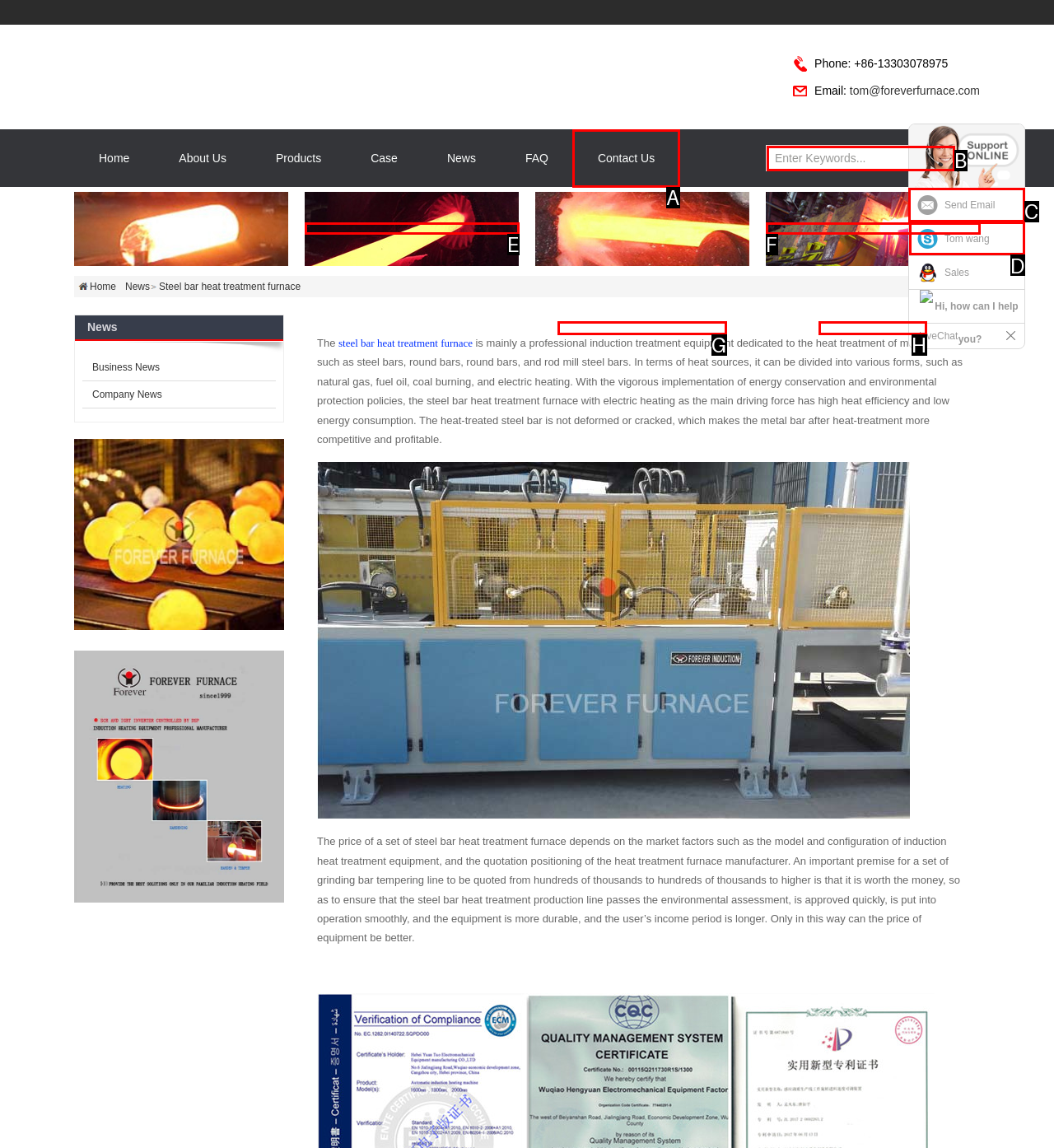Pick the right letter to click to achieve the task: Click the 'Send Email' link
Answer with the letter of the correct option directly.

C